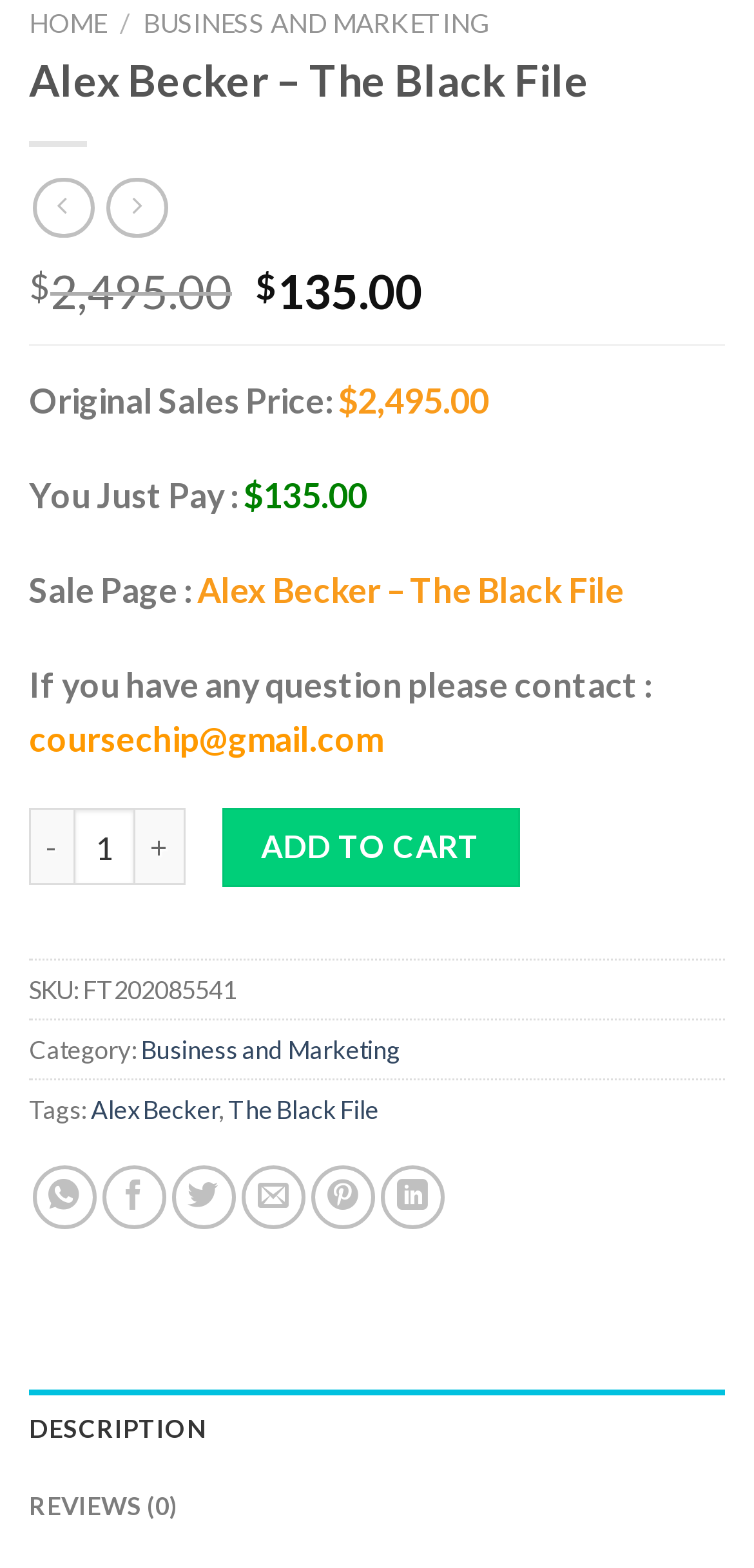Please predict the bounding box coordinates (top-left x, top-left y, bottom-right x, bottom-right y) for the UI element in the screenshot that fits the description: Alex Becker

[0.121, 0.698, 0.29, 0.718]